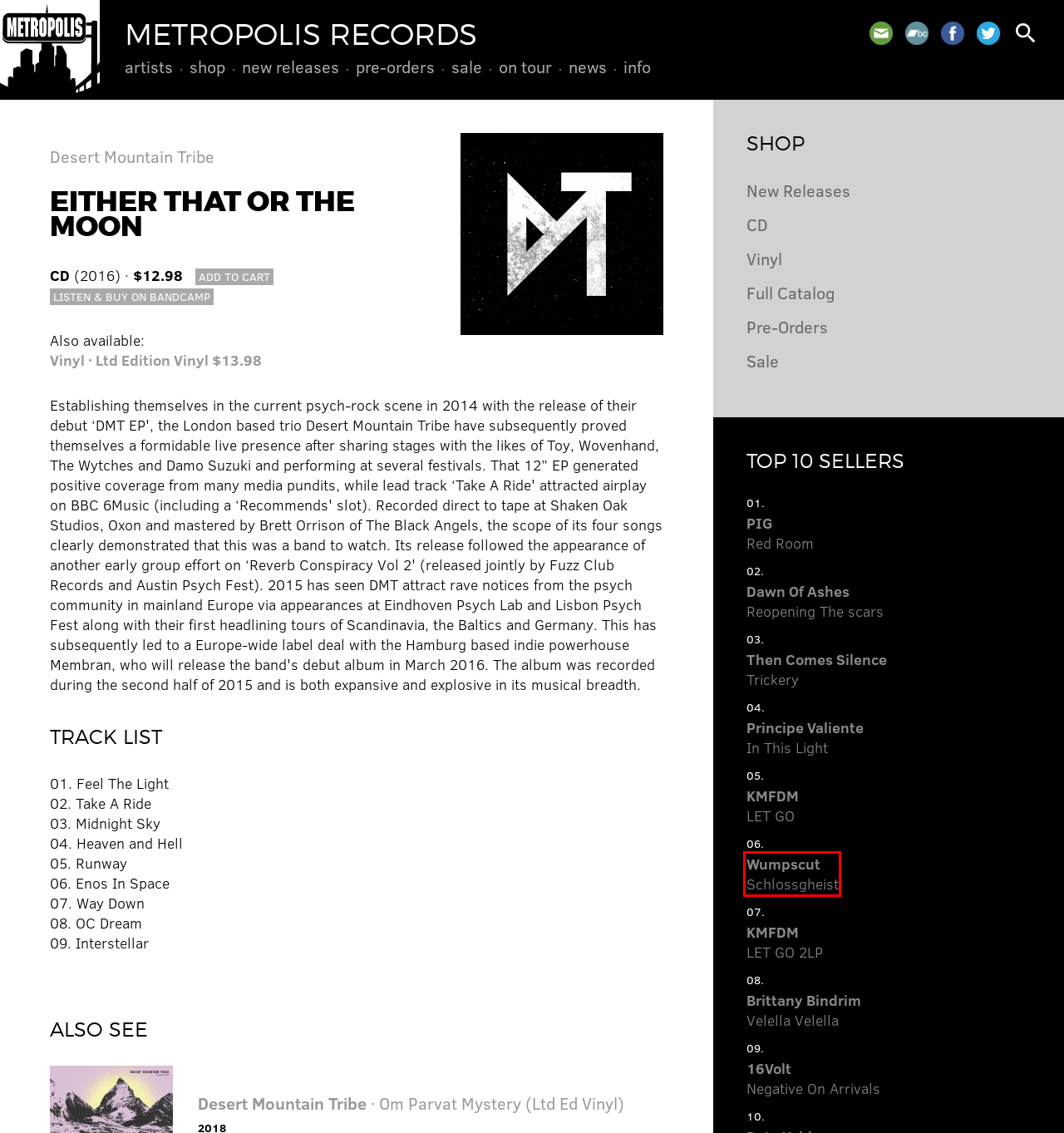Please examine the screenshot provided, which contains a red bounding box around a UI element. Select the webpage description that most accurately describes the new page displayed after clicking the highlighted element. Here are the candidates:
A. Trickery – Then Comes Silence – Metropolis Records
B. Schlossgheist – Wumpscut – Metropolis Records
C. LET GO 2LP – KMFDM – Metropolis Records
D. Red Room – PIG – Metropolis Records
E. Velella Velella – Metropolis Records
F. LET GO – KMFDM – Metropolis Records
G. Negative On Arrivals – 16Volt – Metropolis Records
H. Reopening The scars – Dawn Of Ashes – Metropolis Records

B